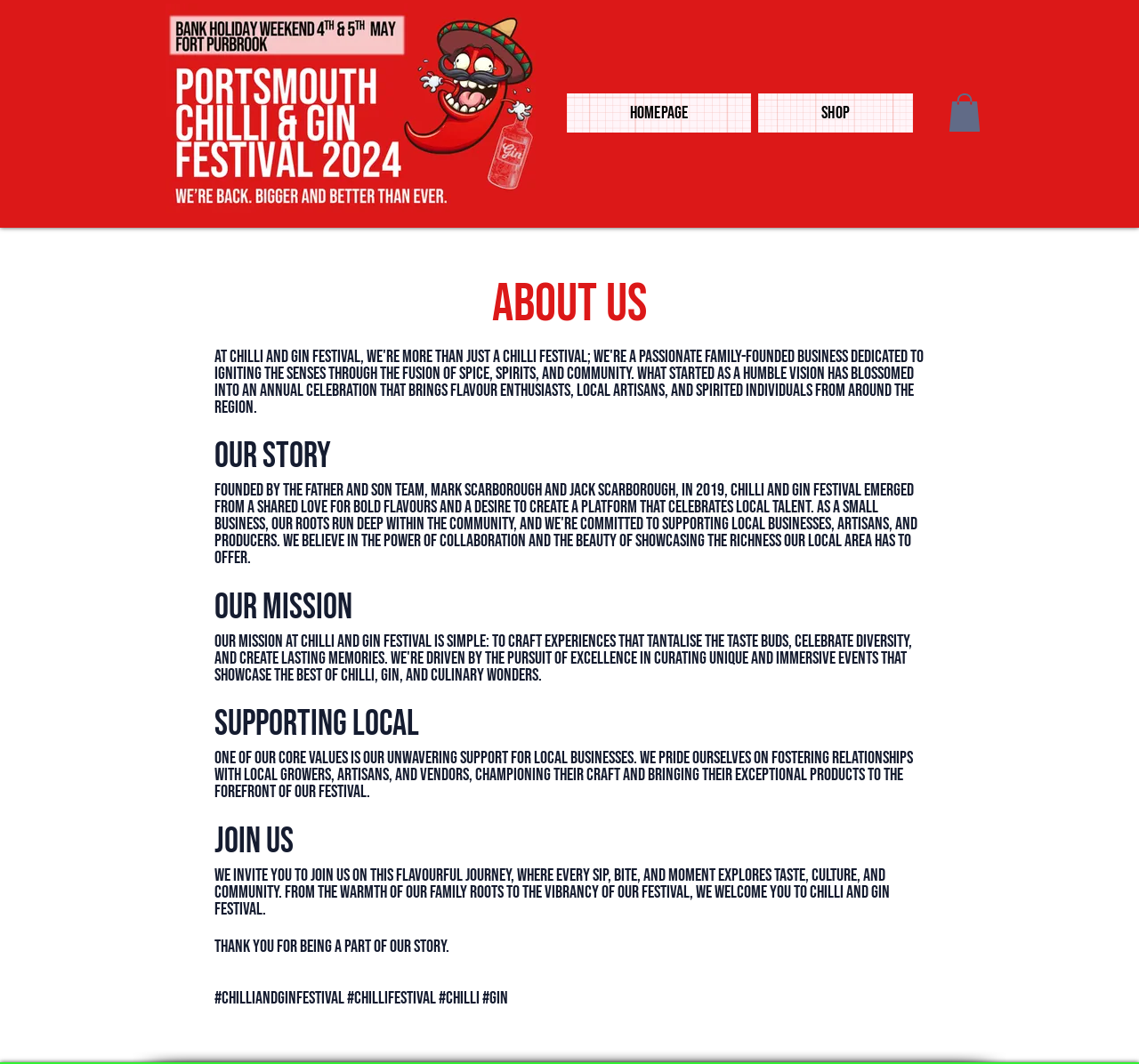What is the core value of the festival?
Using the visual information, respond with a single word or phrase.

Supporting Local